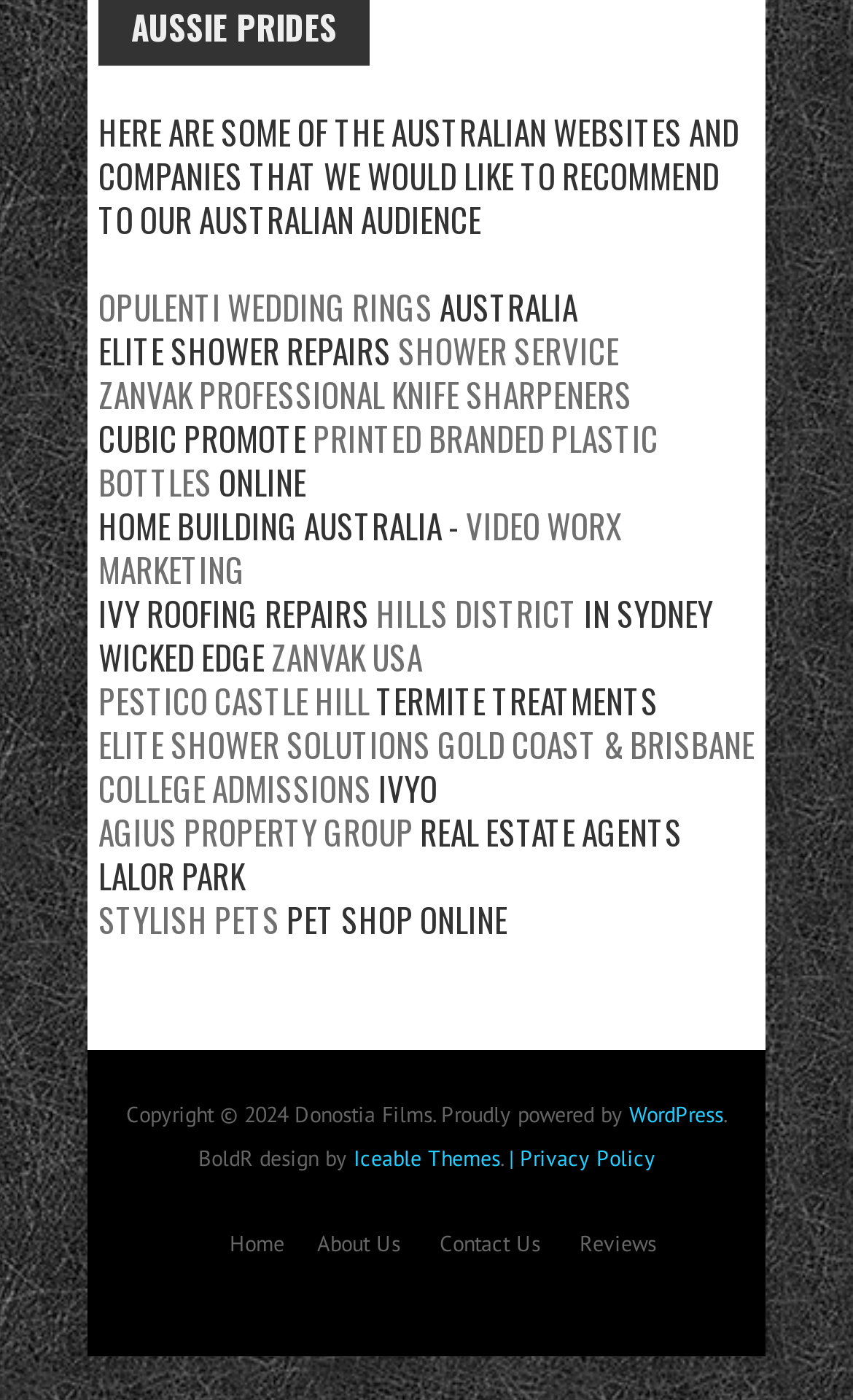Identify the bounding box coordinates for the UI element described by the following text: "Zanvak USA". Provide the coordinates as four float numbers between 0 and 1, in the format [left, top, right, bottom].

[0.318, 0.451, 0.495, 0.486]